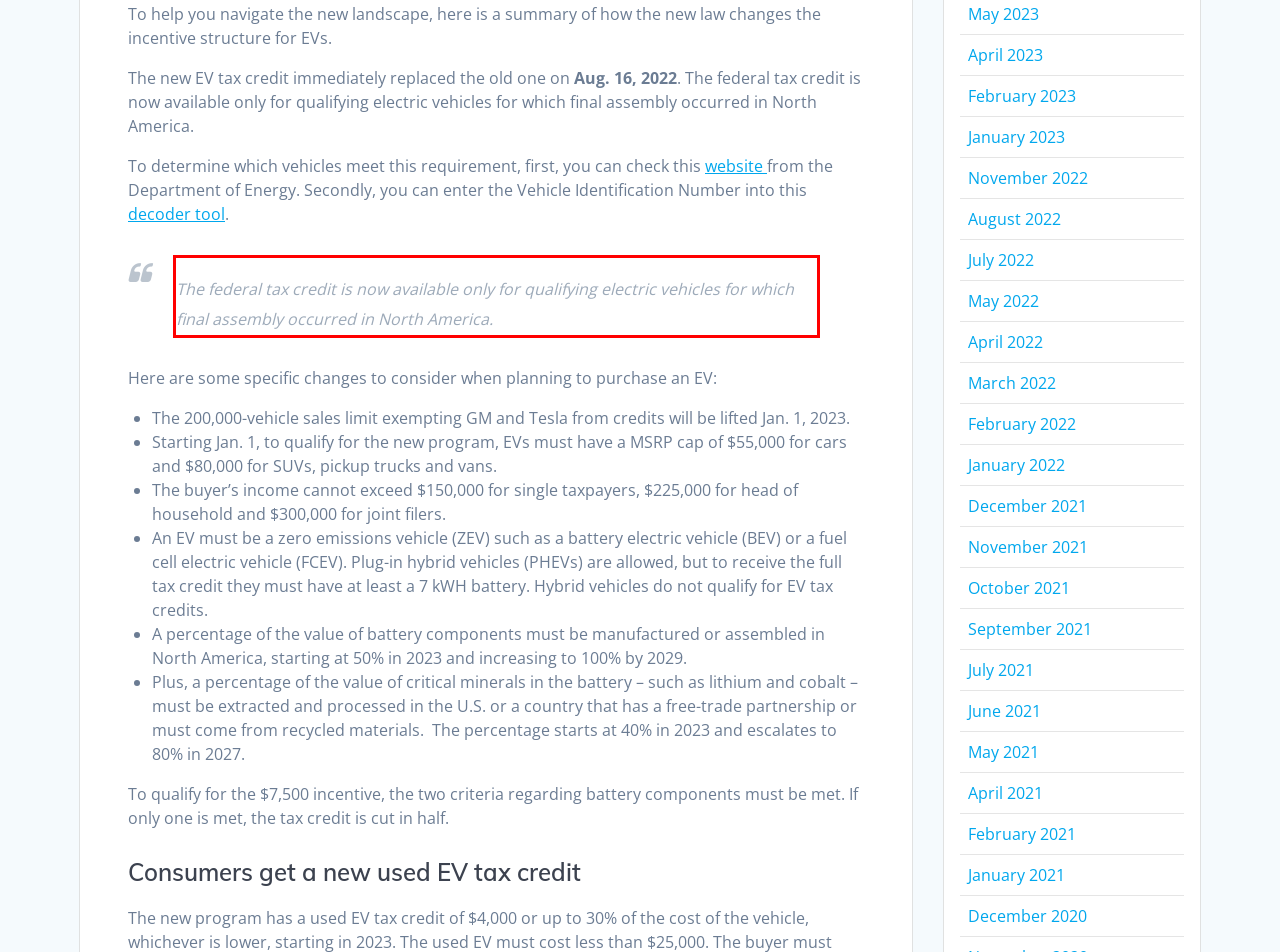Identify the text within the red bounding box on the webpage screenshot and generate the extracted text content.

The federal tax credit is now available only for qualifying electric vehicles for which final assembly occurred in North America.